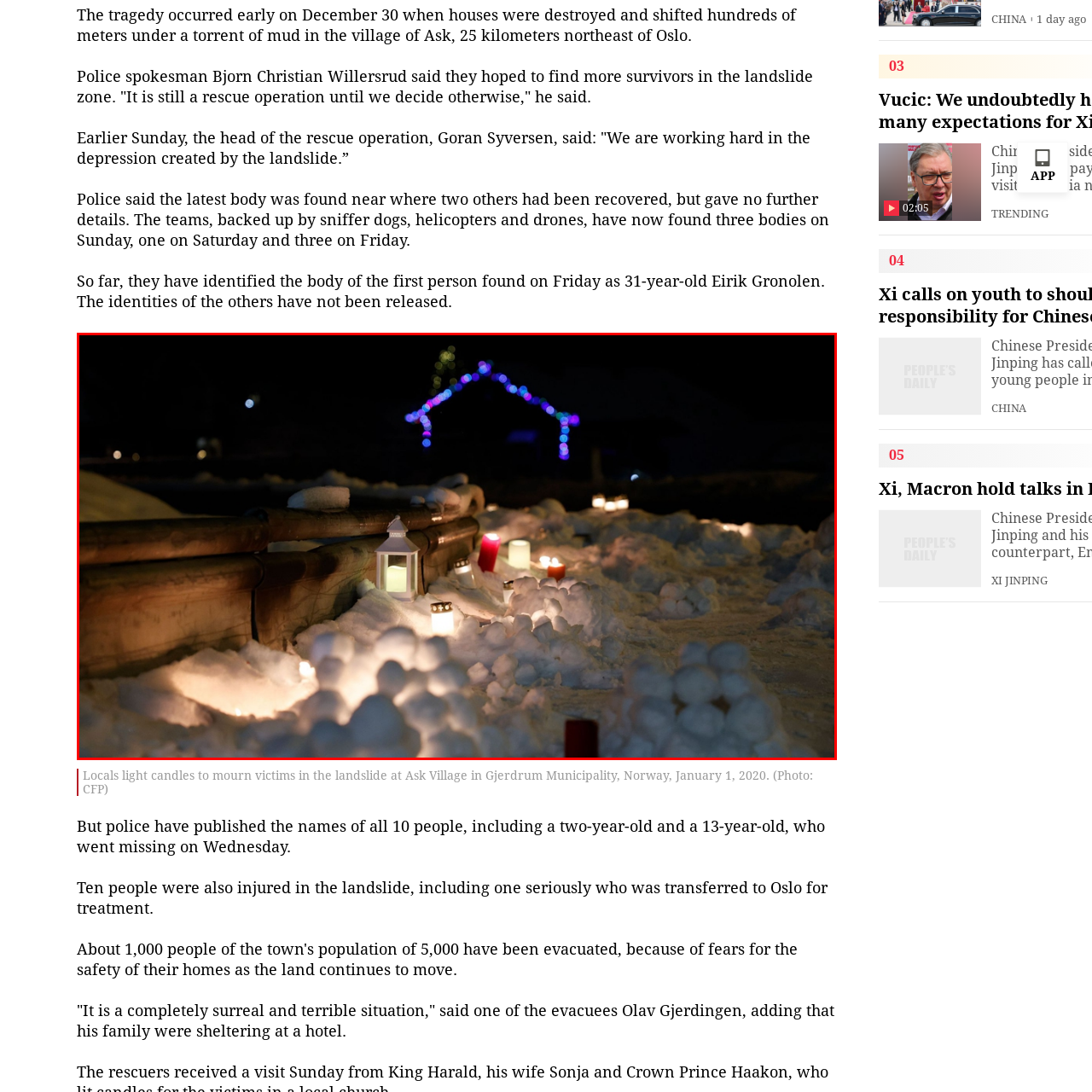Refer to the section enclosed in the red box, What type of lights are twinkling from a nearby house? Please answer briefly with a single word or phrase.

Fairy lights